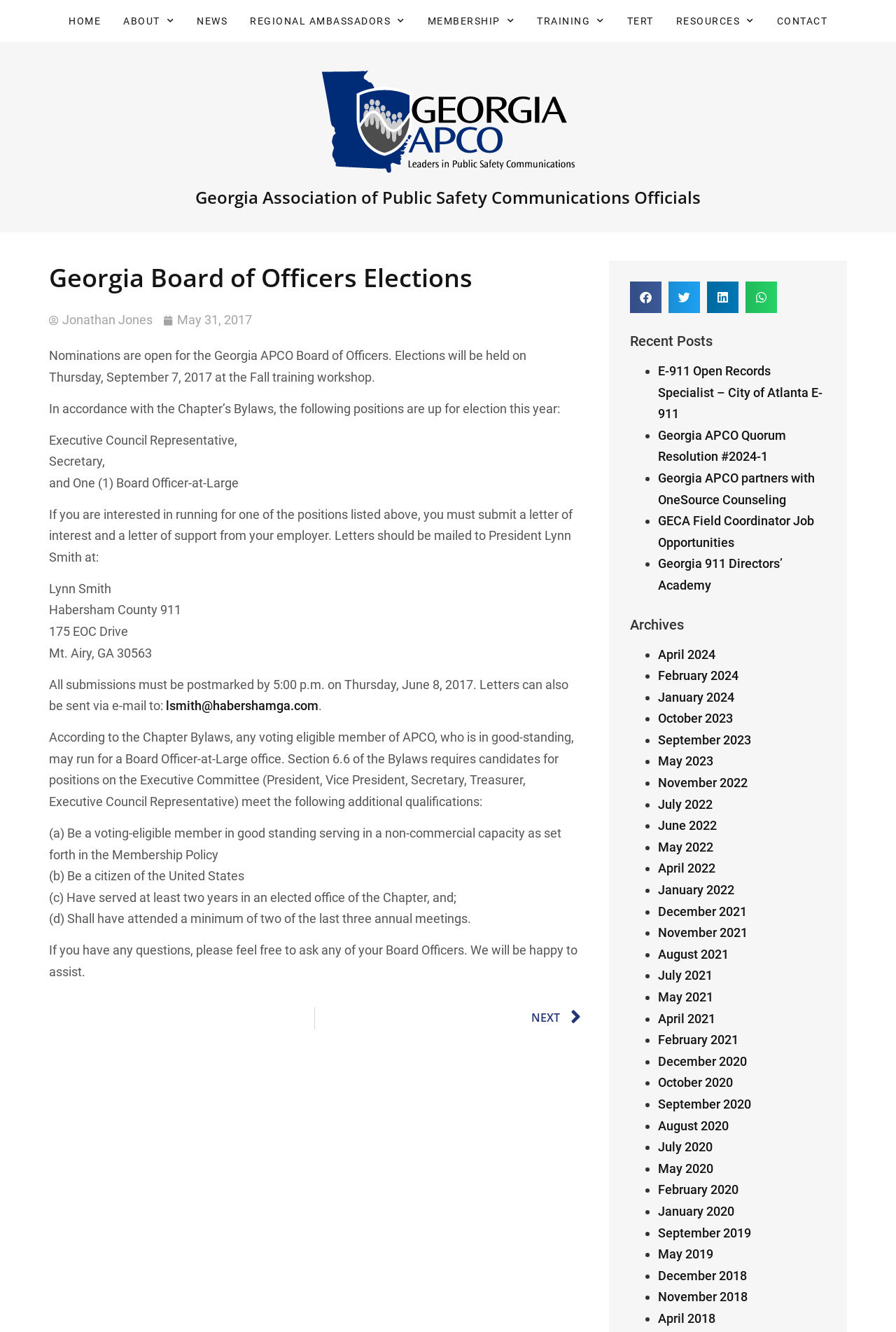Specify the bounding box coordinates of the area to click in order to follow the given instruction: "Check Archives."

[0.703, 0.462, 0.922, 0.475]